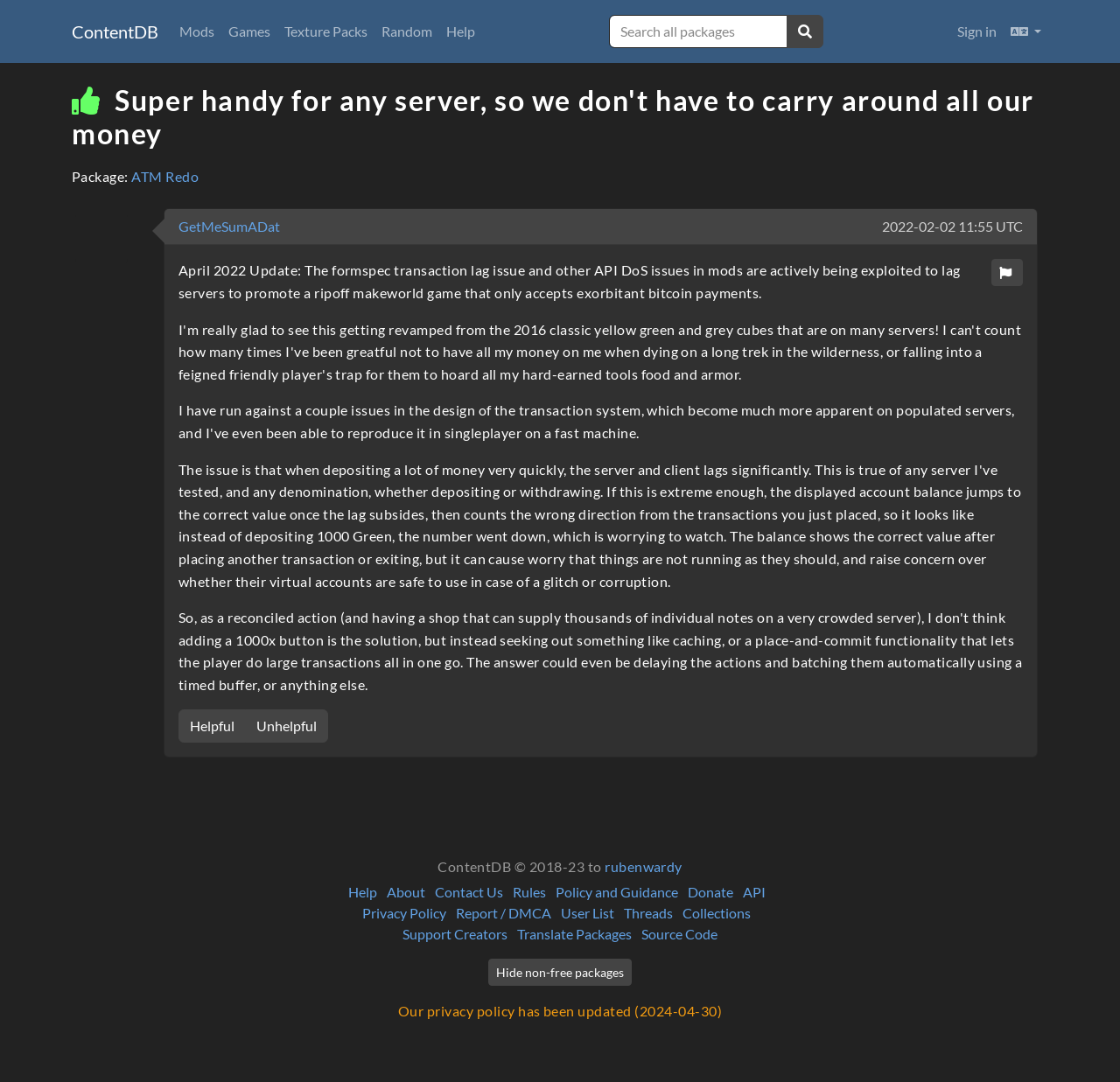Find the bounding box coordinates of the clickable area required to complete the following action: "Click Helpful button".

[0.159, 0.656, 0.22, 0.687]